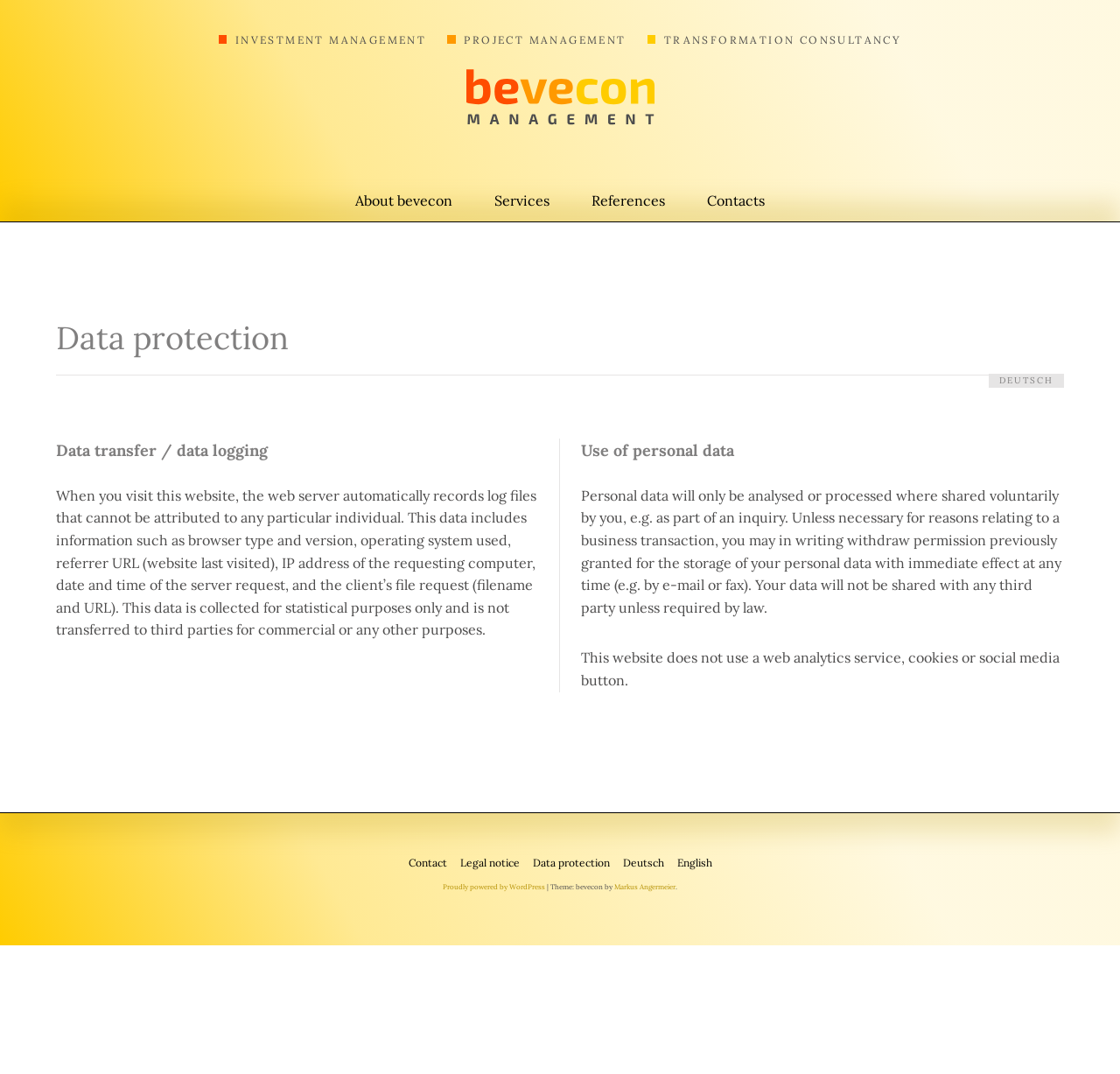Determine the bounding box coordinates of the area to click in order to meet this instruction: "Click on Data protection".

[0.471, 0.787, 0.549, 0.819]